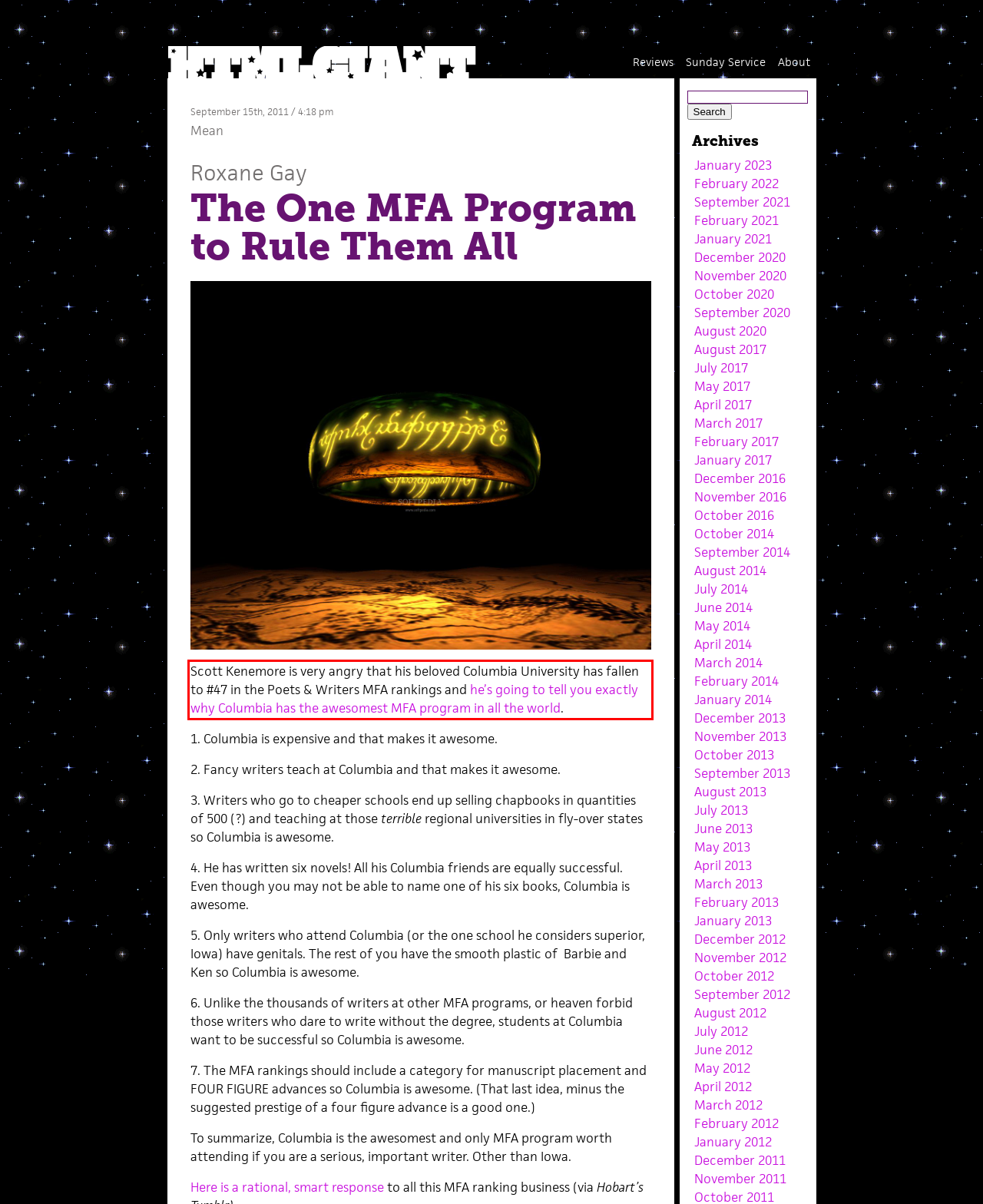Given a screenshot of a webpage containing a red rectangle bounding box, extract and provide the text content found within the red bounding box.

Scott Kenemore is very angry that his beloved Columbia University has fallen to #47 in the Poets & Writers MFA rankings and he’s going to tell you exactly why Columbia has the awesomest MFA program in all the world.